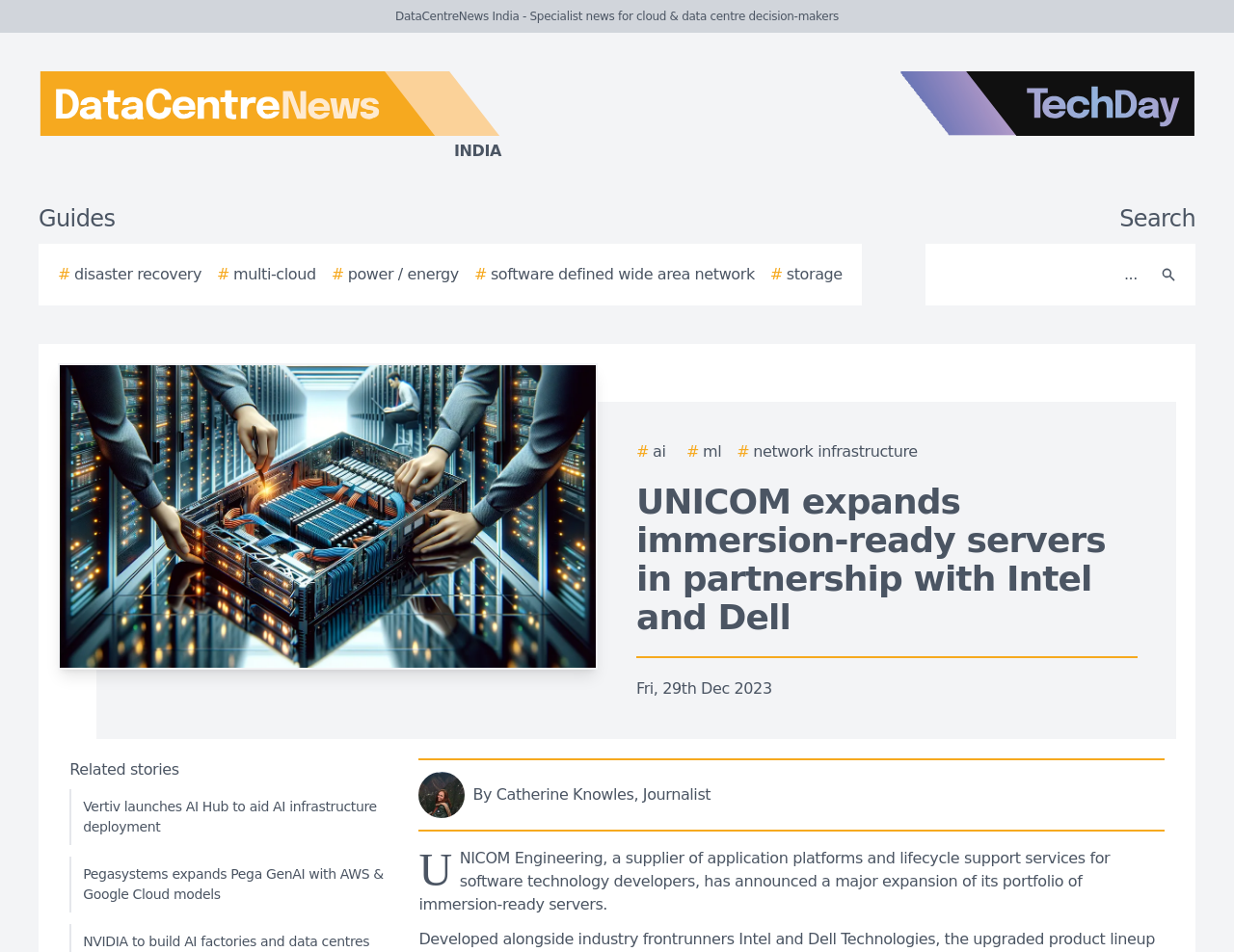Please answer the following question using a single word or phrase: 
What is the purpose of the textbox?

Search